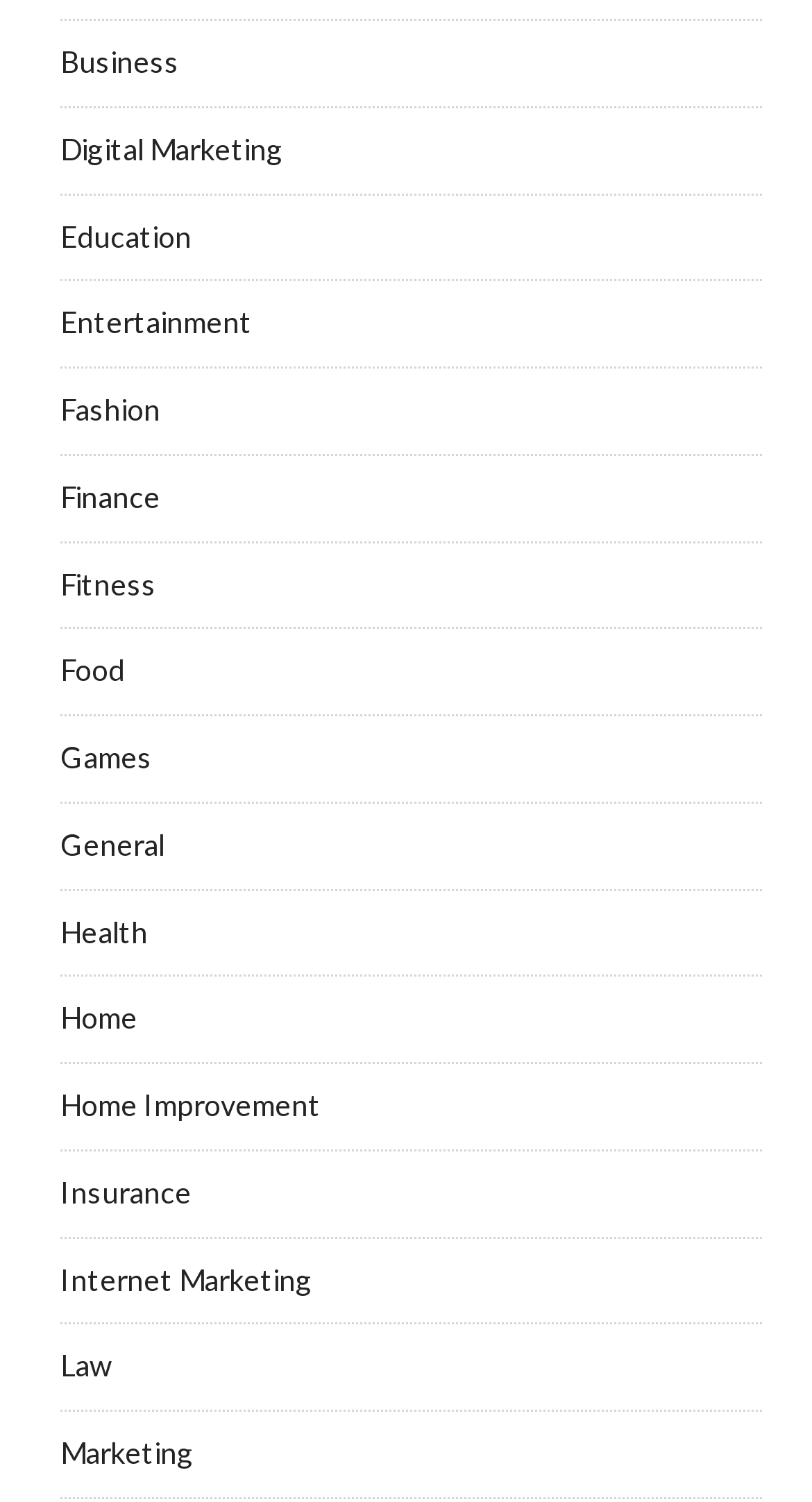Determine the bounding box coordinates of the clickable element necessary to fulfill the instruction: "View Education". Provide the coordinates as four float numbers within the 0 to 1 range, i.e., [left, top, right, bottom].

[0.074, 0.145, 0.236, 0.169]